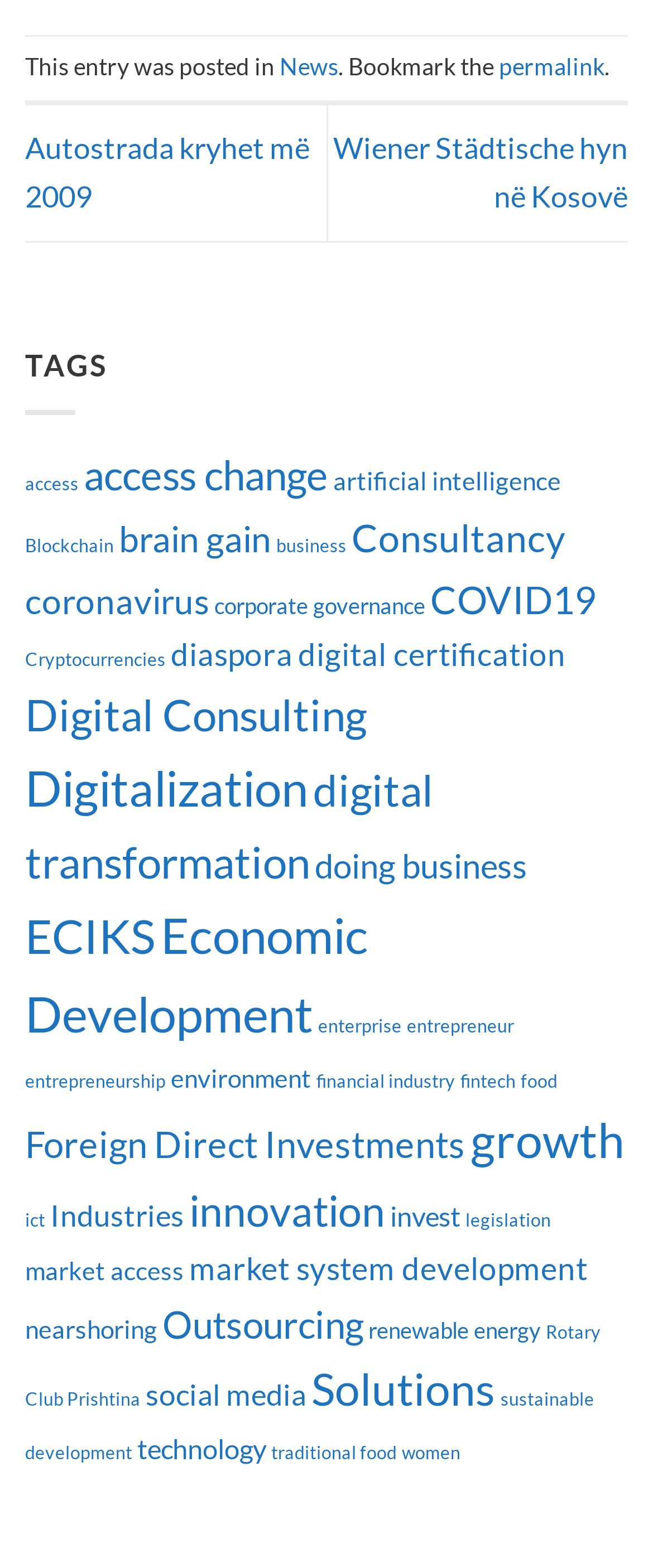How many tags are listed on the webpage?
Based on the screenshot, answer the question with a single word or phrase.

36